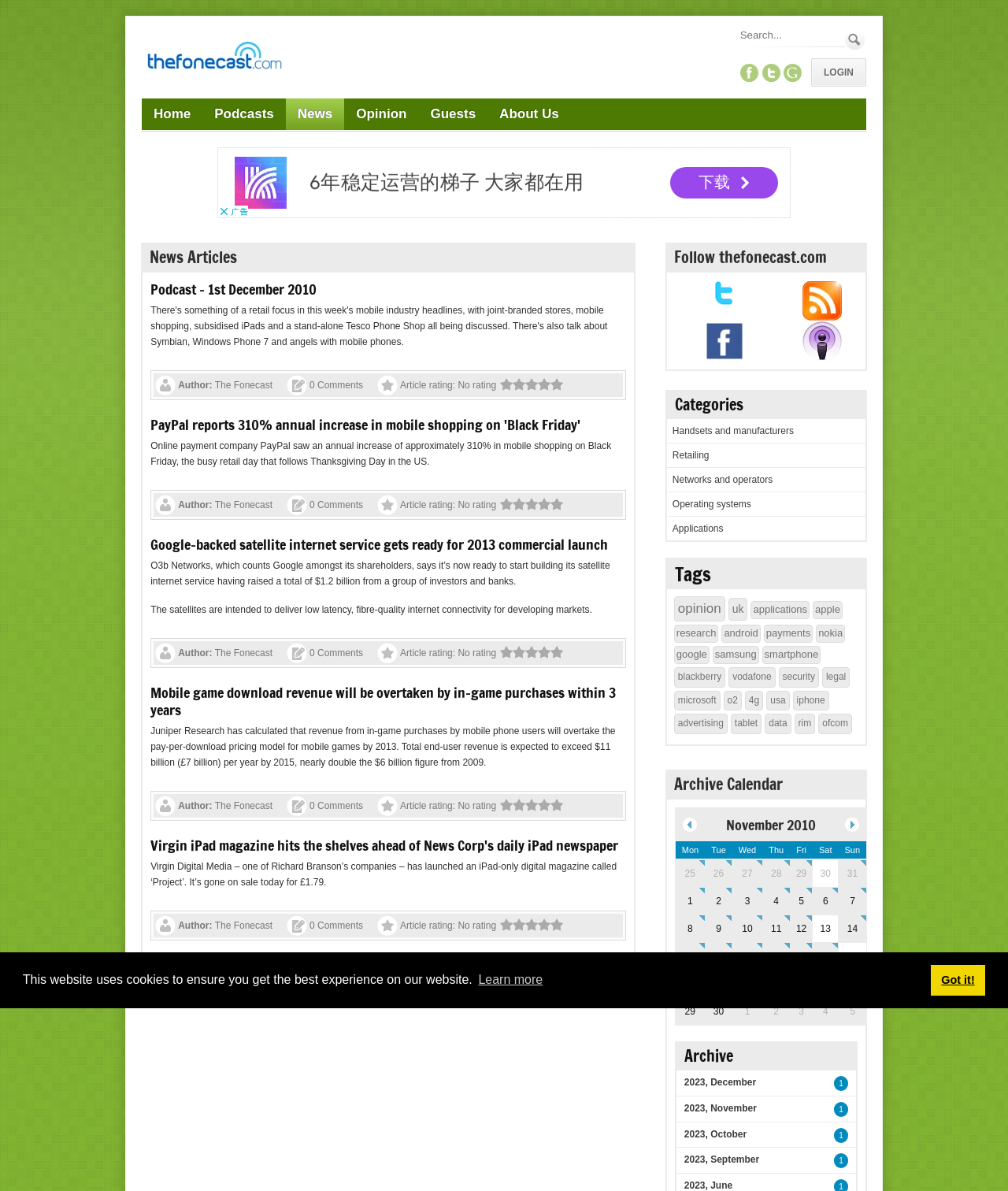Respond to the question with just a single word or phrase: 
What is the purpose of the 'dismiss cookie message' button?

To dismiss the cookie message